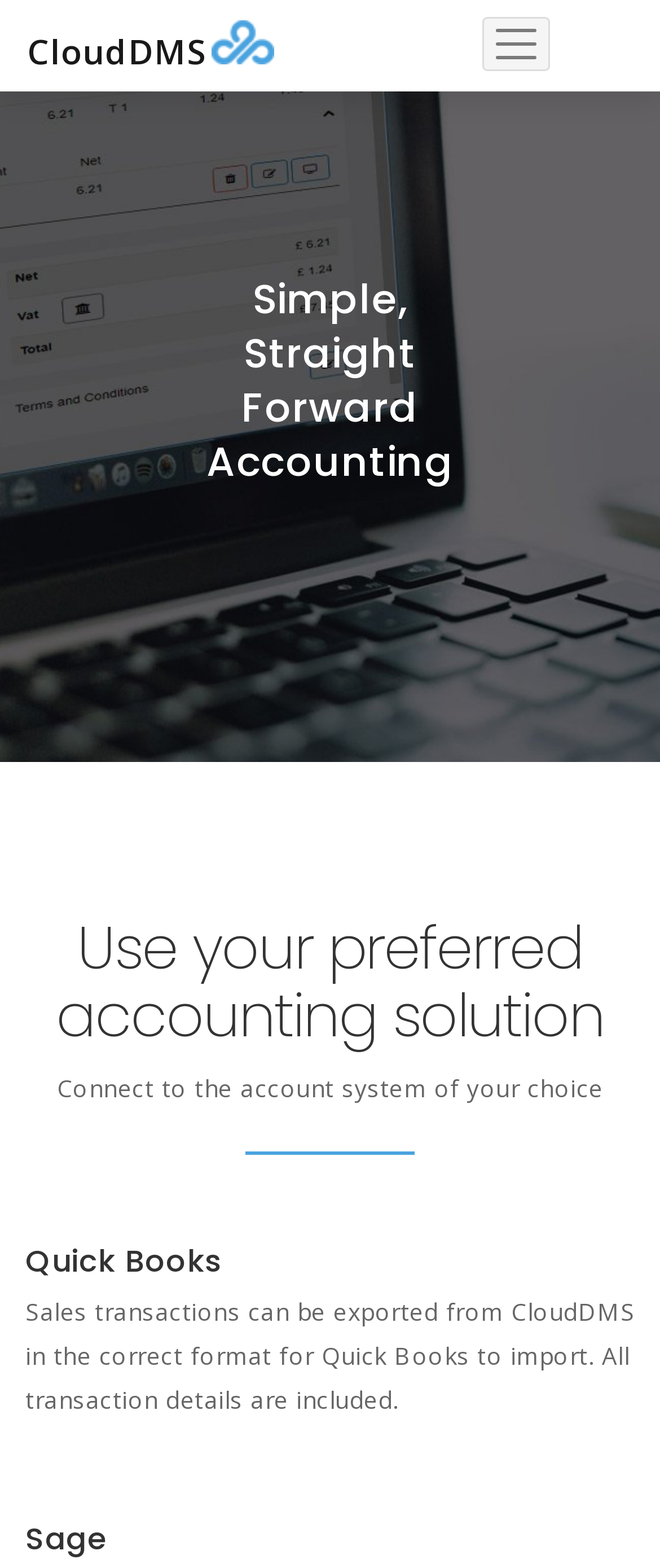Use a single word or phrase to answer the question:
What accounting solutions are supported?

Quick Books, Sage, Xero